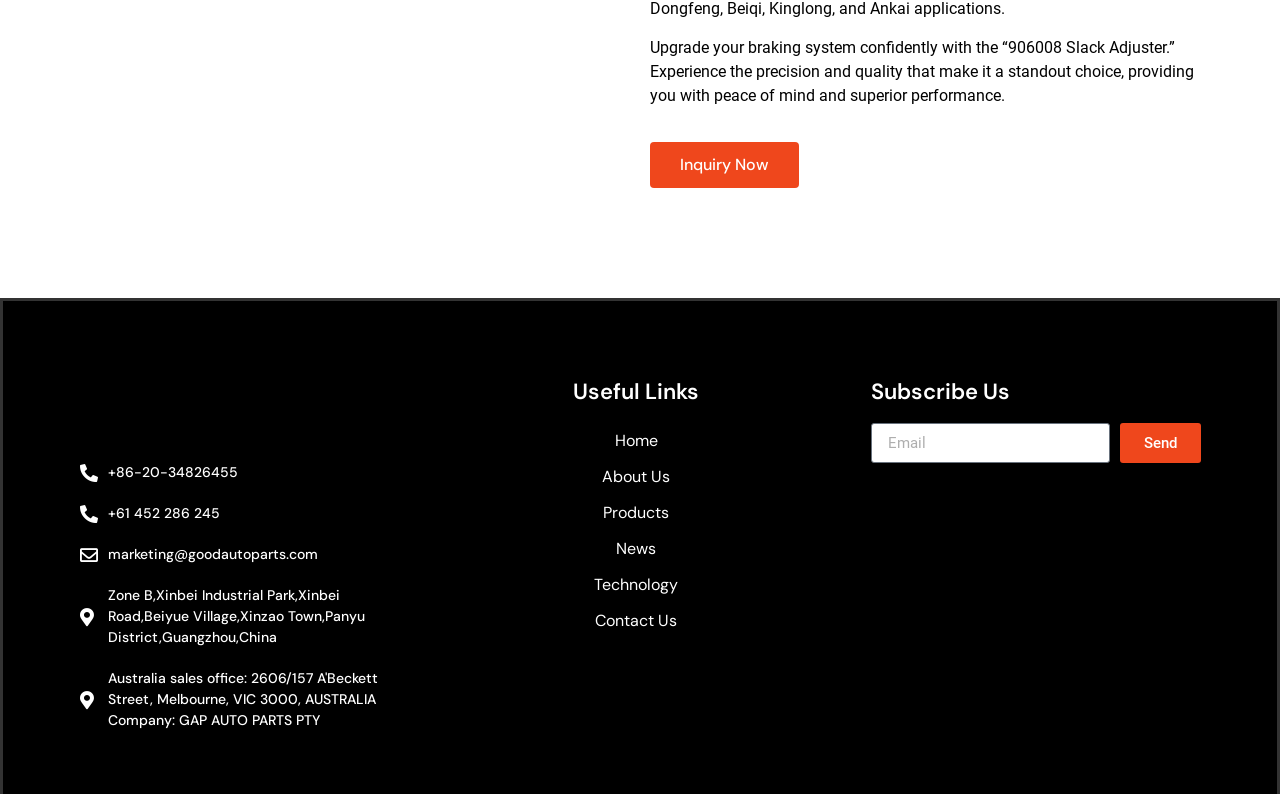Pinpoint the bounding box coordinates of the element you need to click to execute the following instruction: "Contact the company". The bounding box should be represented by four float numbers between 0 and 1, in the format [left, top, right, bottom].

[0.33, 0.76, 0.665, 0.805]